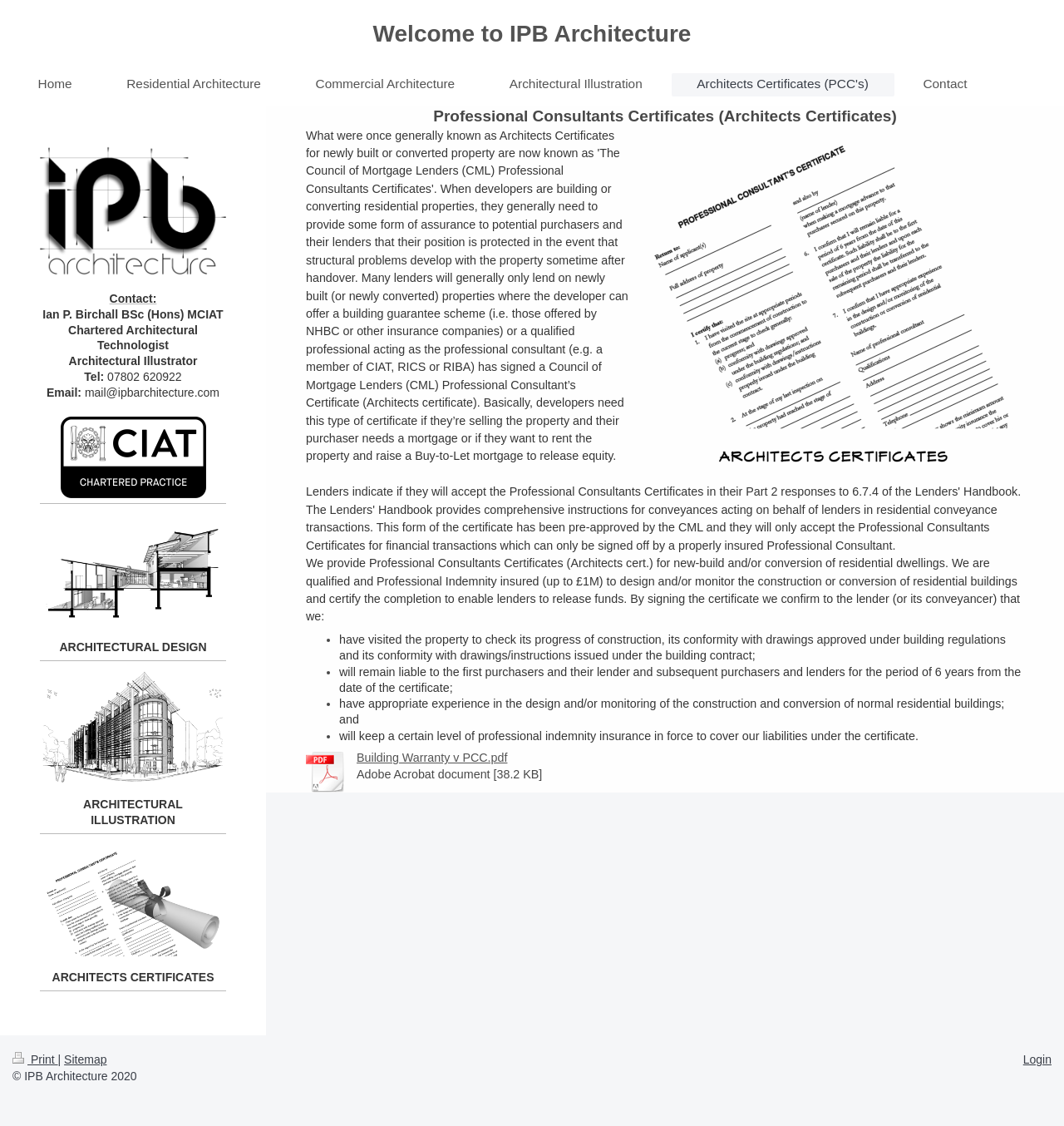What is the file format of the downloadable document?
Please elaborate on the answer to the question with detailed information.

The webpage provides a link to download a document titled 'Building Warranty v PCC.pdf', which is an Adobe Acrobat document with a file size of 38.2 KB.